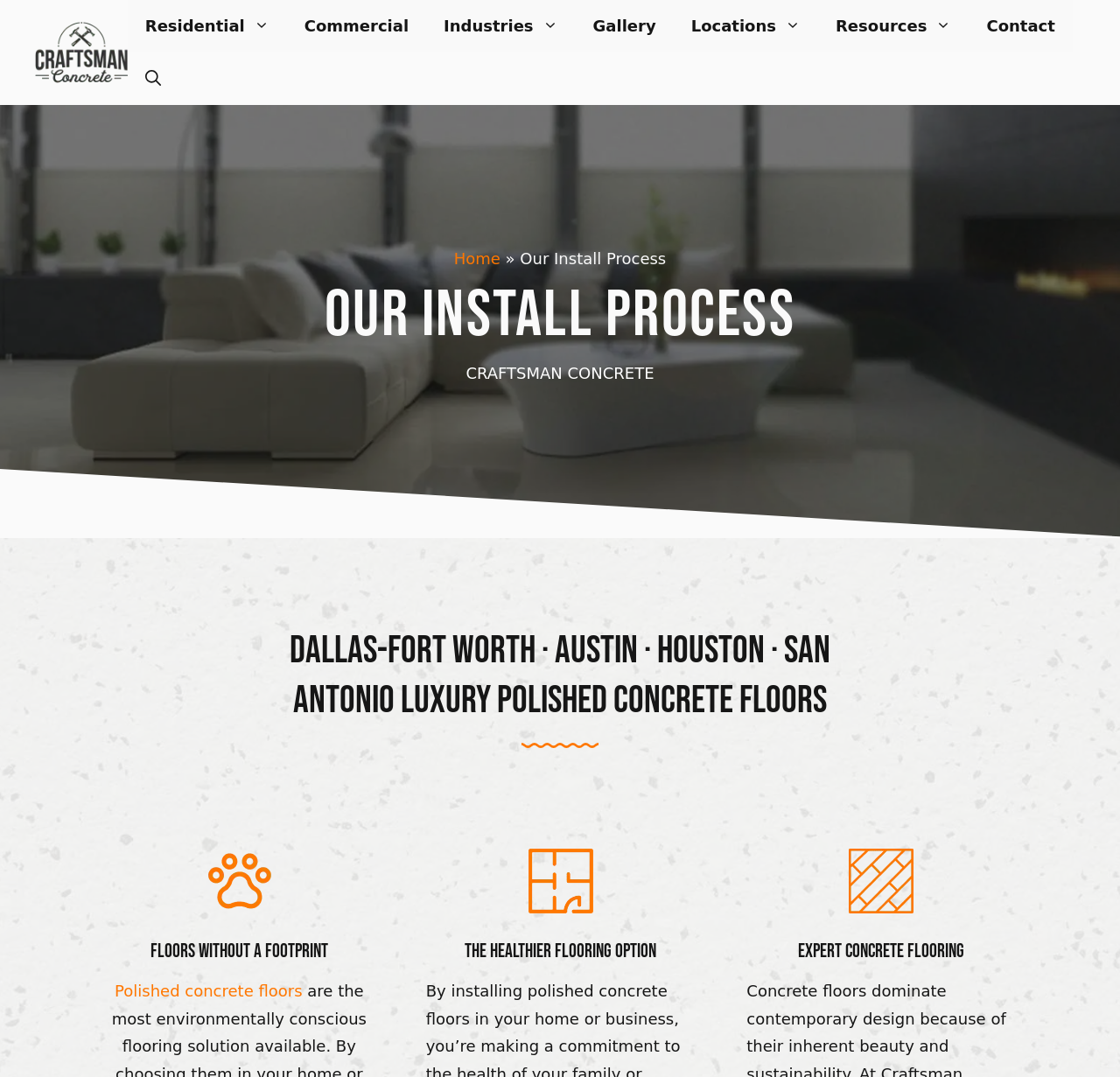Locate the heading on the webpage and return its text.

Our Install Process